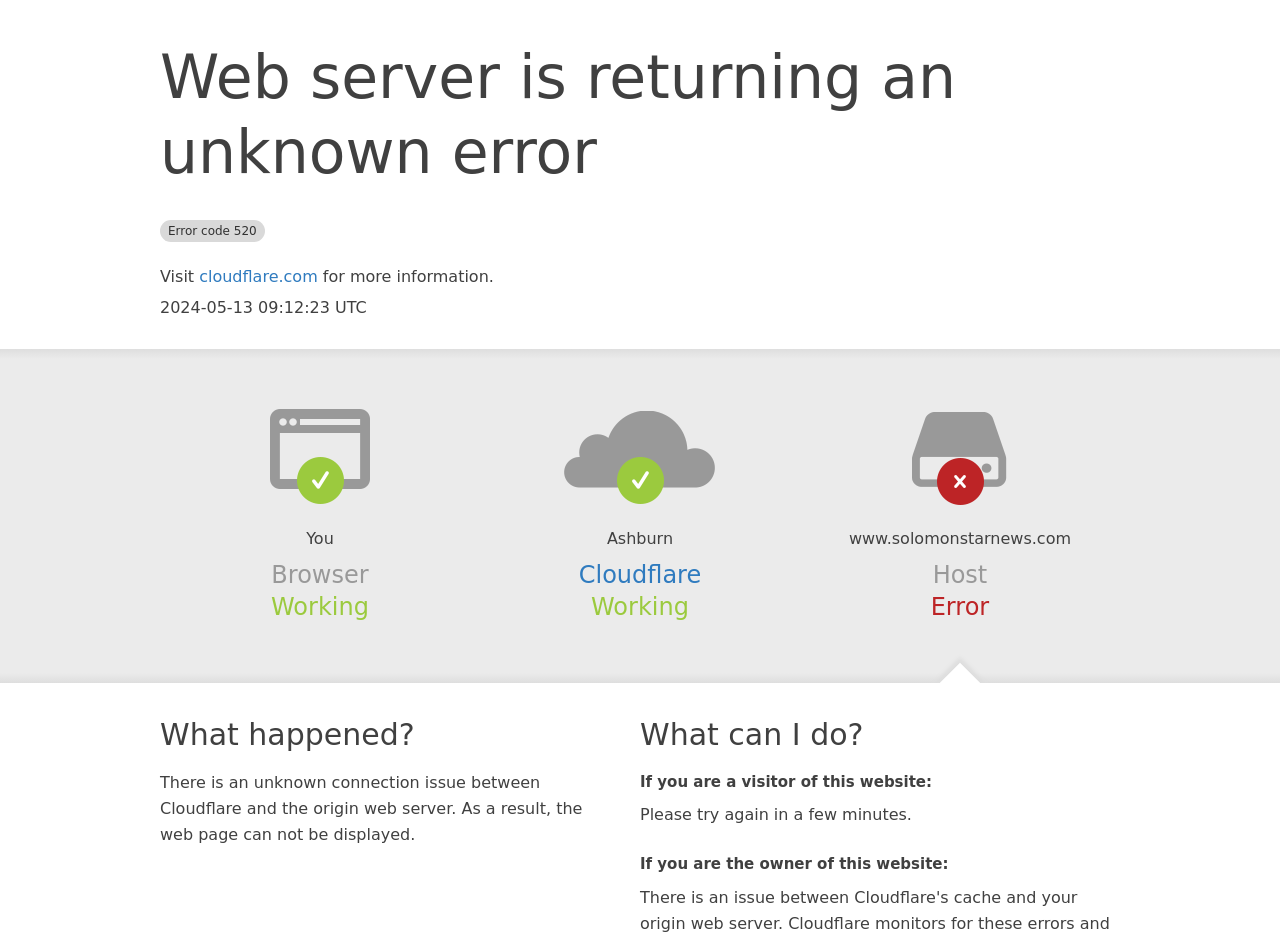Offer a detailed explanation of the webpage layout and contents.

The webpage appears to be an error page, displaying a message about a web server returning an unknown error. At the top, there is a heading that reads "Web server is returning an unknown error Error code 520". Below this heading, there are three lines of text: "Visit cloudflare.com for more information." with a link to cloudflare.com, followed by a timestamp "2024-05-13 09:12:23 UTC".

In the middle section of the page, there are three columns of information. The left column has a heading "Browser" followed by the text "Working". The middle column has a heading "Cloudflare" with a link to Cloudflare, and the text "Working" below it. The right column has a heading "Host" with the text "www.solomonstarnews.com" and "Error" below it.

Below these columns, there are three sections of text. The first section has a heading "What happened?" and explains that there is an unknown connection issue between Cloudflare and the origin web server, preventing the web page from being displayed. The second section has a heading "What can I do?" and is divided into two parts: one for visitors of the website, which advises trying again in a few minutes, and one for the owner of the website.